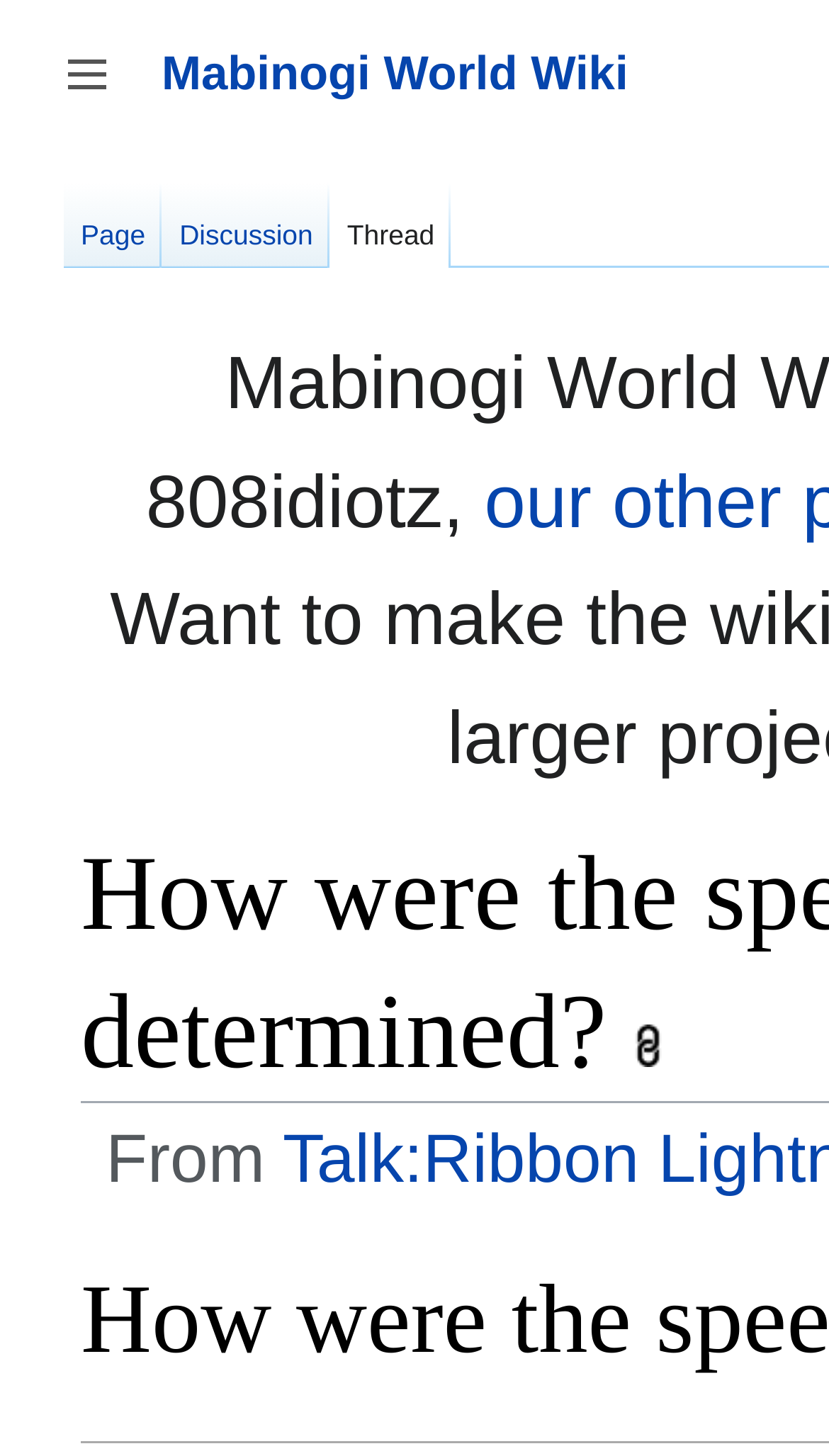Use the details in the image to answer the question thoroughly: 
Is the sidebar expanded?

I found the answer by looking at the button element with the text 'Toggle sidebar' which has an attribute 'expanded' set to 'False'.